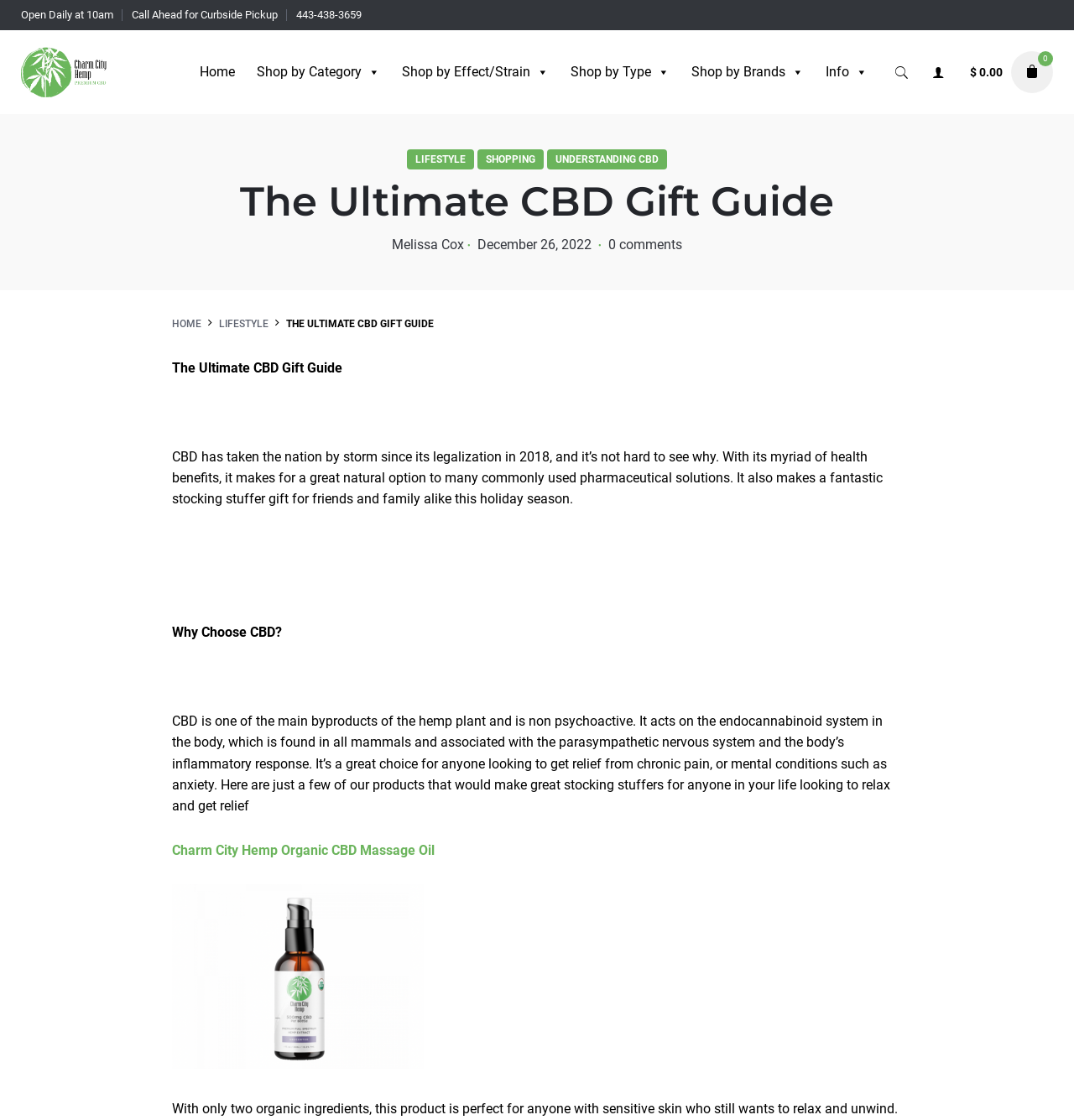Determine the bounding box coordinates for the clickable element required to fulfill the instruction: "Read the article 'The Ultimate CBD Gift Guide'". Provide the coordinates as four float numbers between 0 and 1, i.e., [left, top, right, bottom].

[0.223, 0.158, 0.777, 0.202]